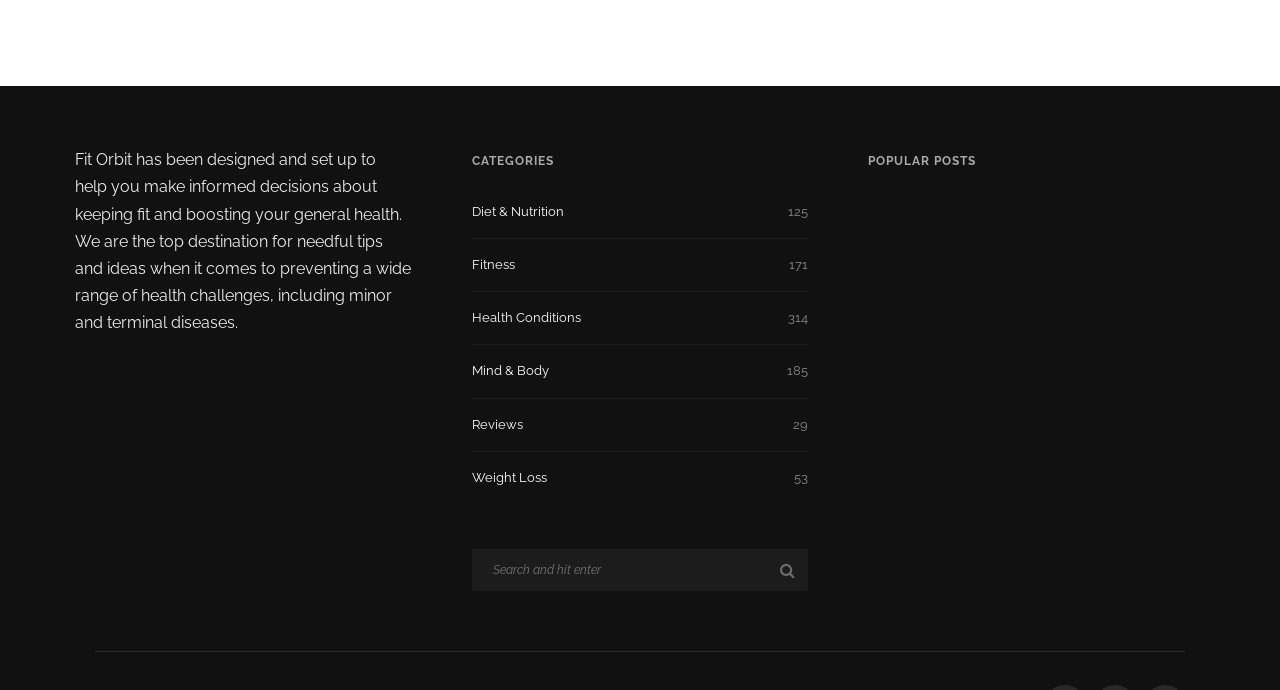Please locate the bounding box coordinates for the element that should be clicked to achieve the following instruction: "Click on the 'Company' heading". Ensure the coordinates are given as four float numbers between 0 and 1, i.e., [left, top, right, bottom].

None